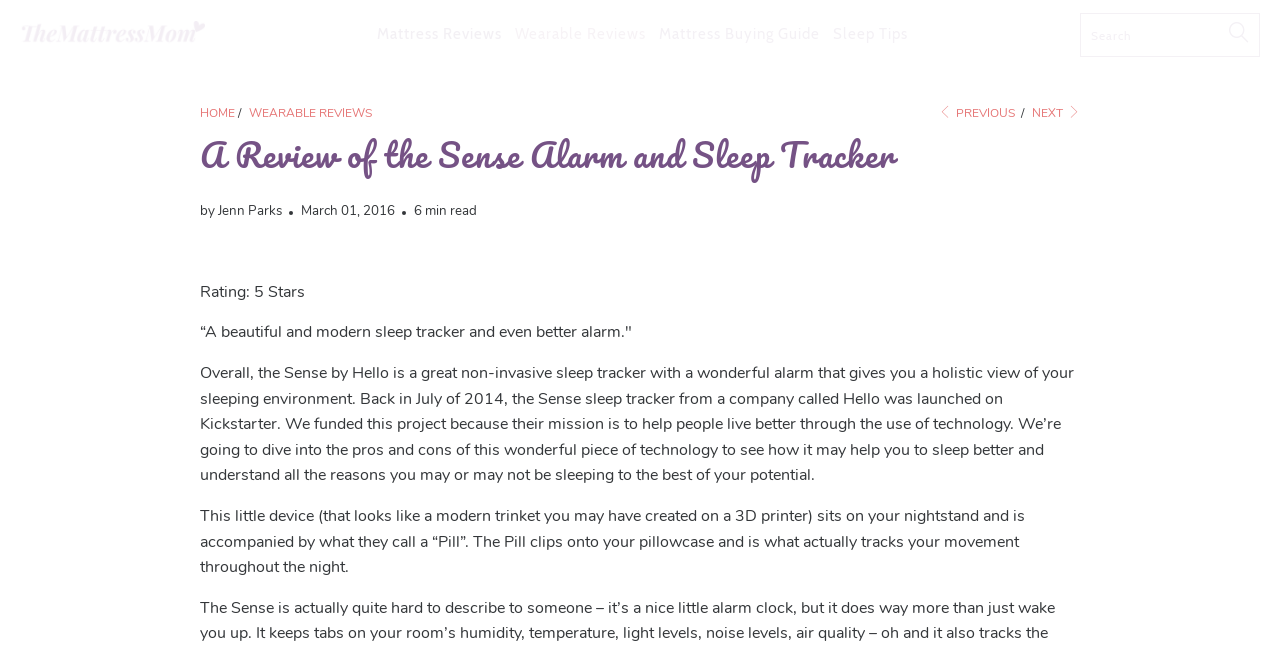Identify the bounding box coordinates for the UI element described as follows: "Sleep Tips". Ensure the coordinates are four float numbers between 0 and 1, formatted as [left, top, right, bottom].

[0.651, 0.015, 0.709, 0.093]